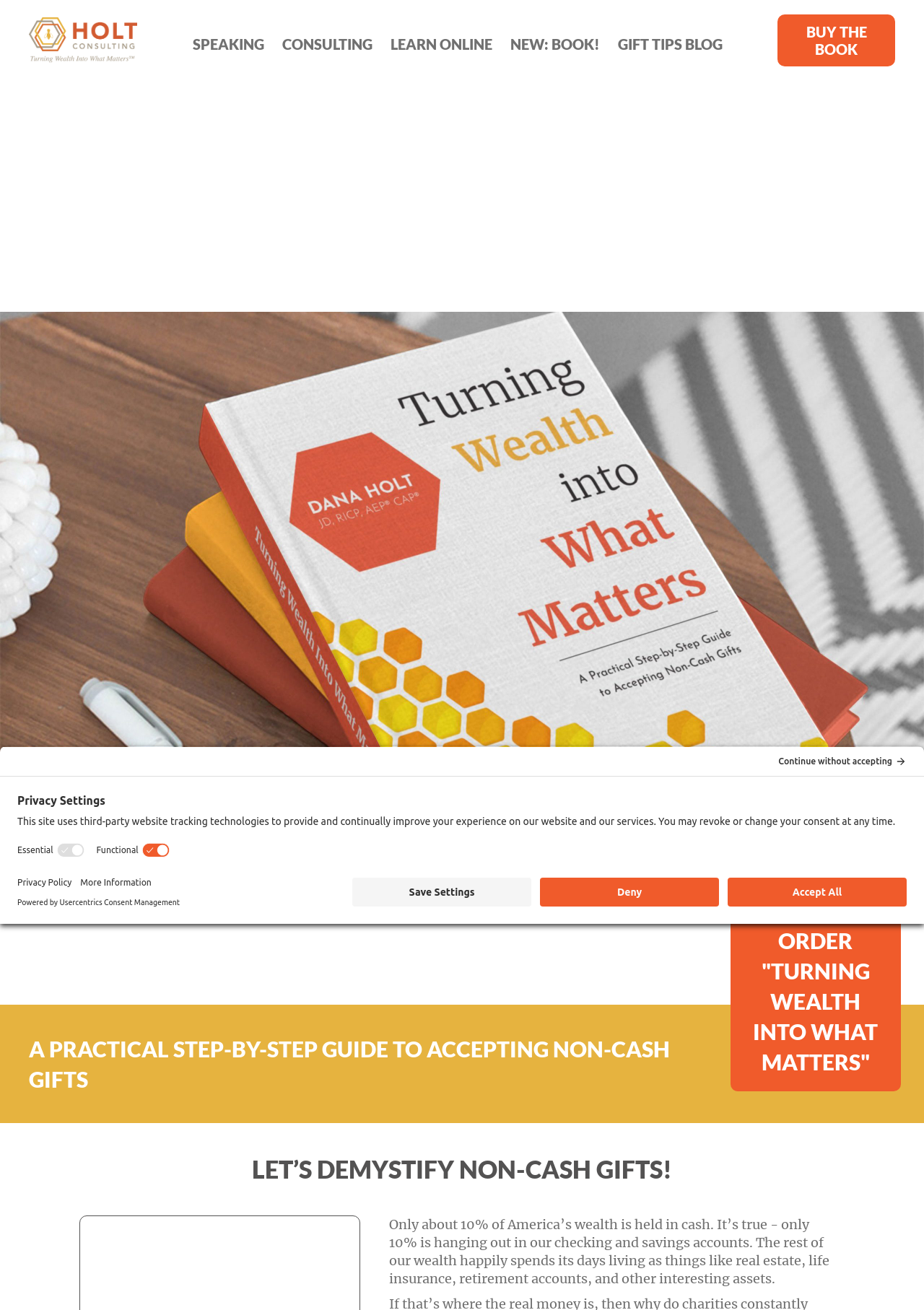Please identify the bounding box coordinates of the region to click in order to complete the given instruction: "Click the link to learn more about the book". The coordinates should be four float numbers between 0 and 1, i.e., [left, top, right, bottom].

[0.815, 0.708, 0.95, 0.82]